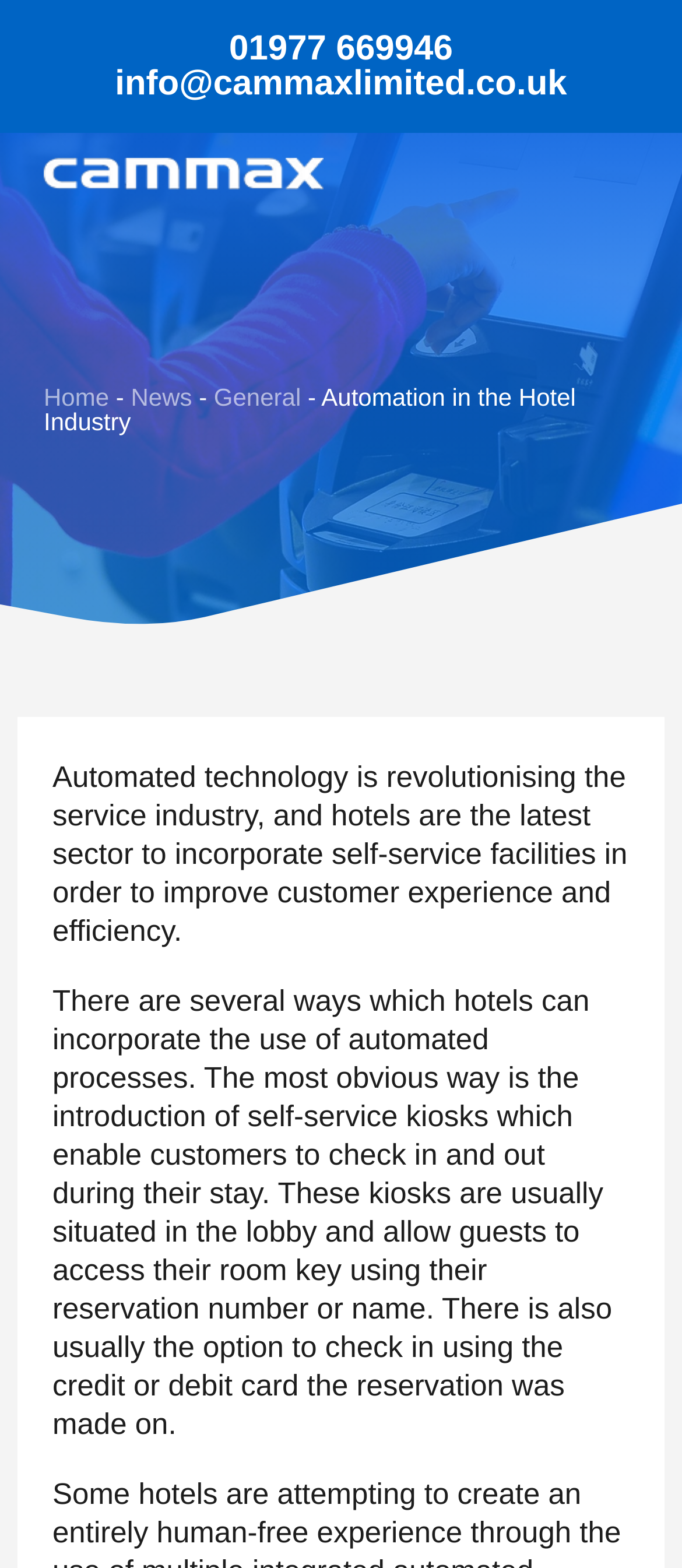What is the purpose of self-service kiosks in hotels?
Answer the question with a single word or phrase derived from the image.

To improve customer experience and efficiency